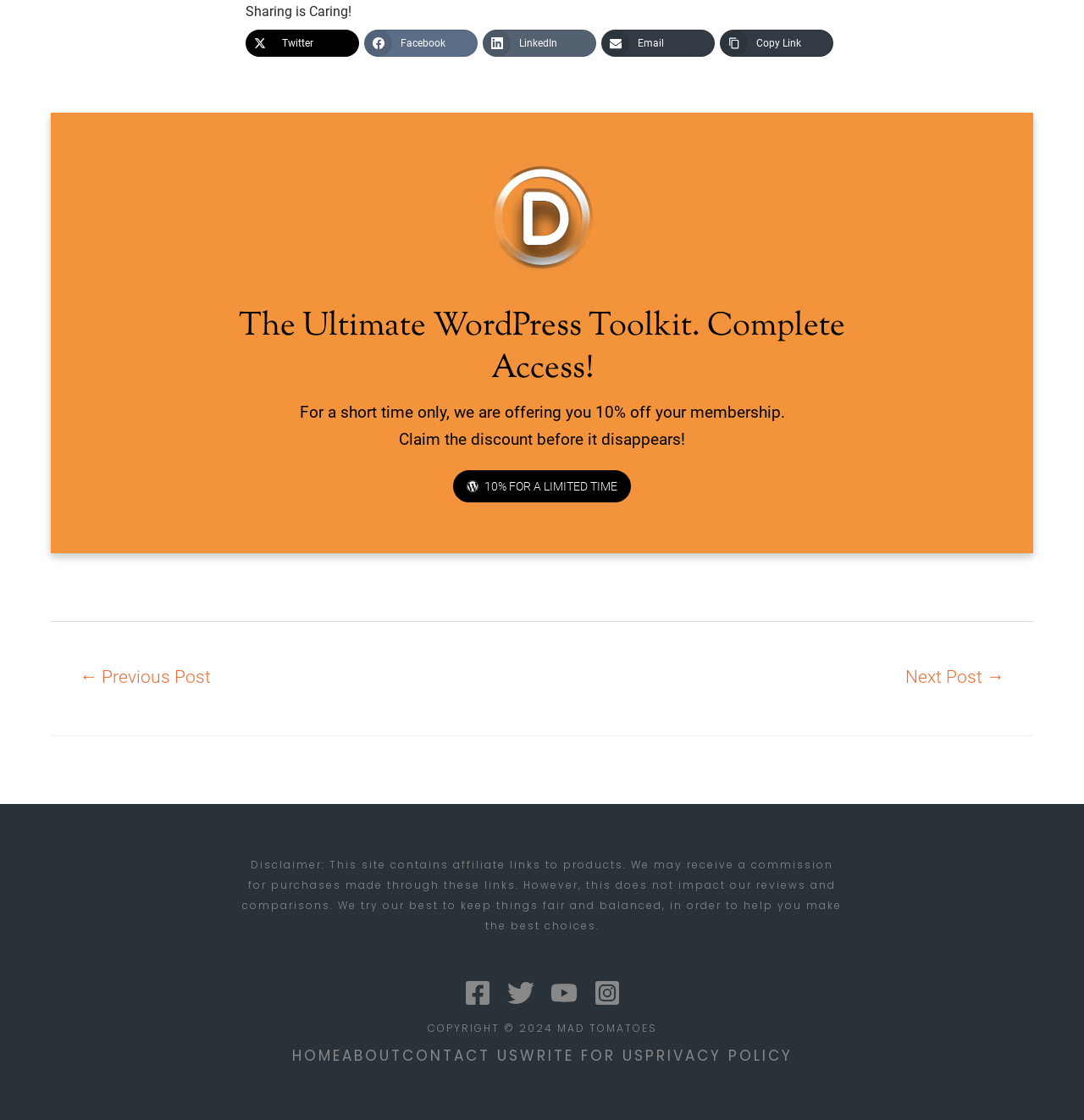Identify the bounding box for the element characterized by the following description: "A WordPress Commenter".

None